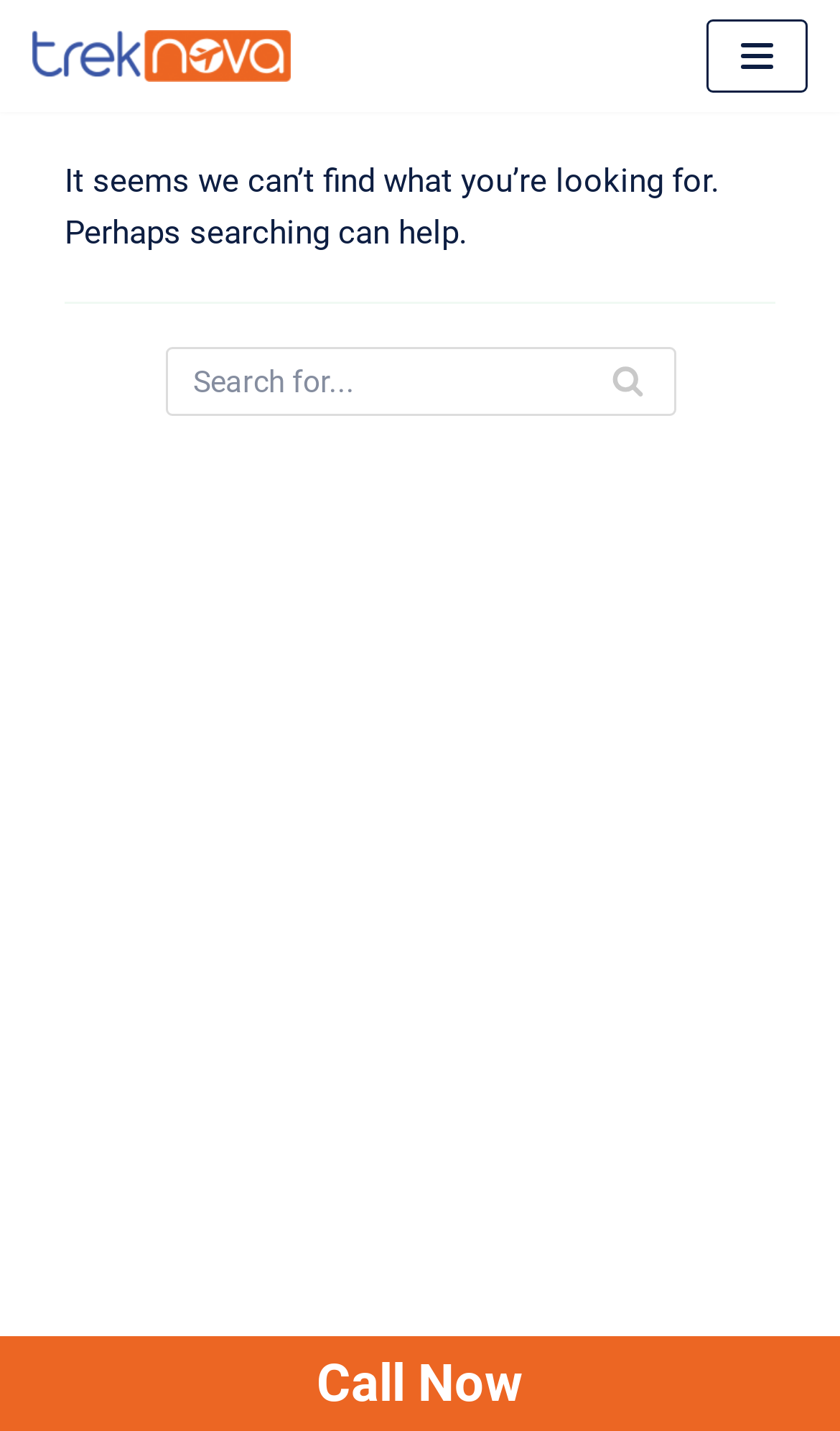What is the text above the search box?
Using the image as a reference, answer the question with a short word or phrase.

It seems we can’t find what you’re looking for. Perhaps searching can help.